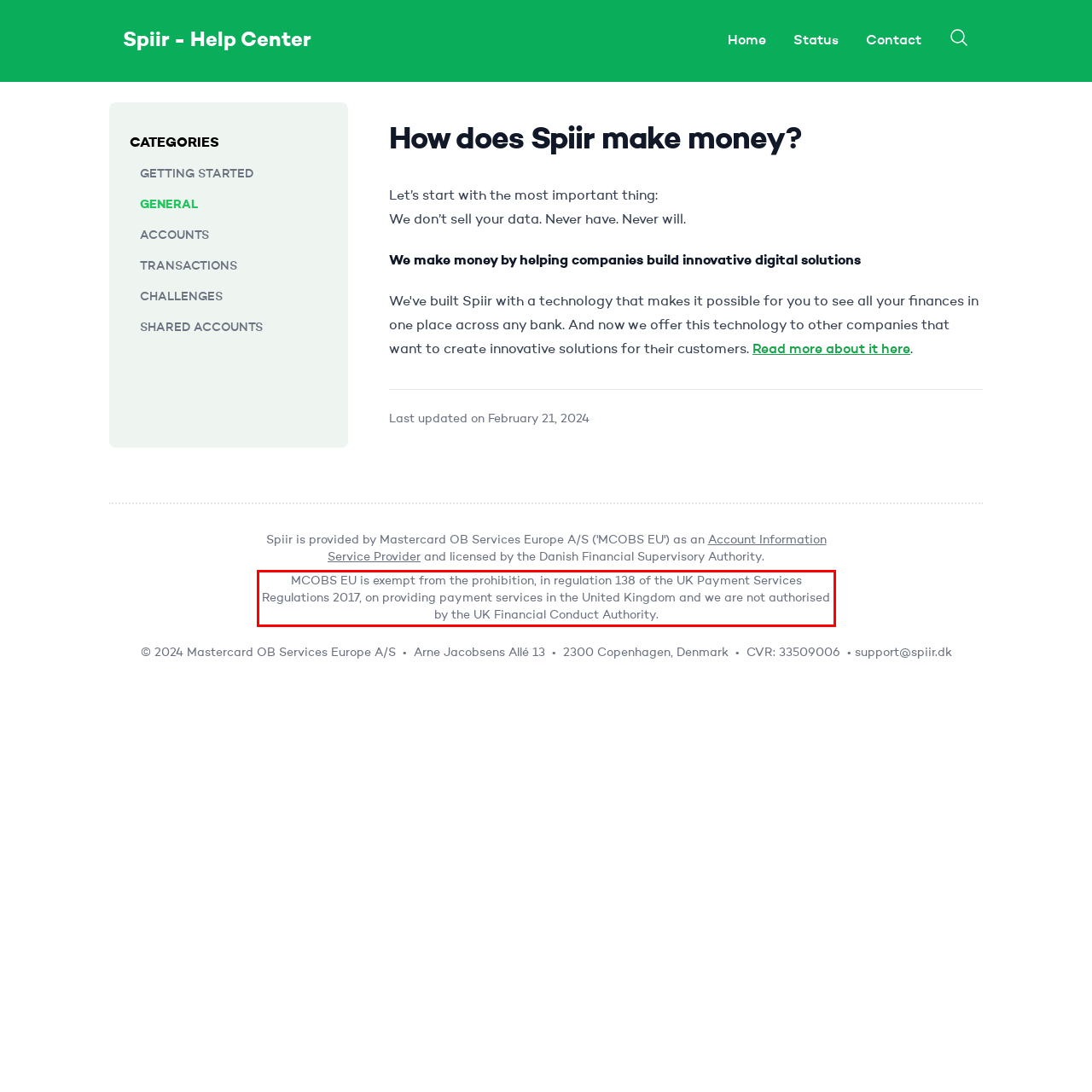Inspect the webpage screenshot that has a red bounding box and use OCR technology to read and display the text inside the red bounding box.

MCOBS EU is exempt from the prohibition, in regulation 138 of the UK Payment Services Regulations 2017, on providing payment services in the United Kingdom and we are not authorised by the UK Financial Conduct Authority.